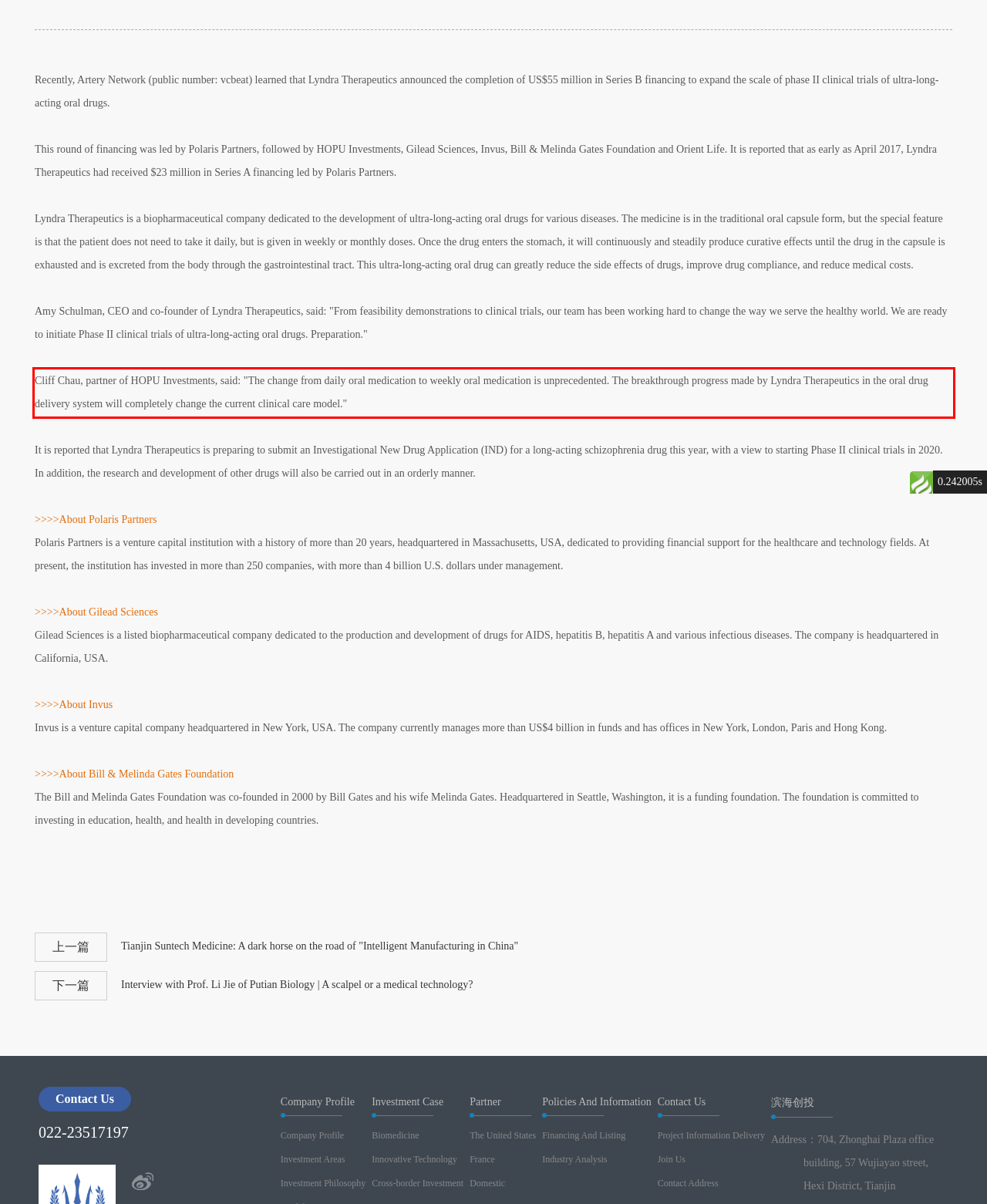Please examine the webpage screenshot and extract the text within the red bounding box using OCR.

Cliff Chau, partner of HOPU Investments, said: "The change from daily oral medication to weekly oral medication is unprecedented. The breakthrough progress made by Lyndra Therapeutics in the oral drug delivery system will completely change the current clinical care model."